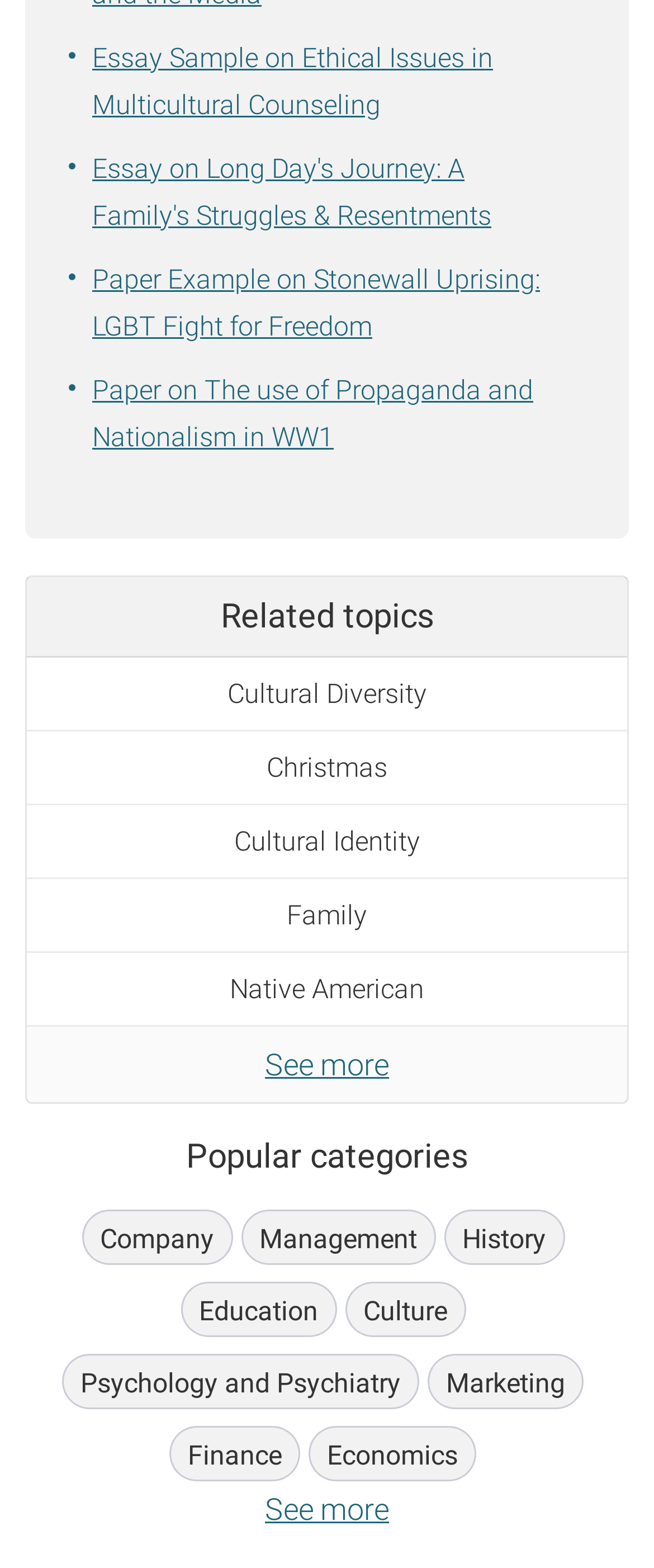Answer the question below using just one word or a short phrase: 
What is the topic of the first essay sample?

Ethical Issues in Multicultural Counseling